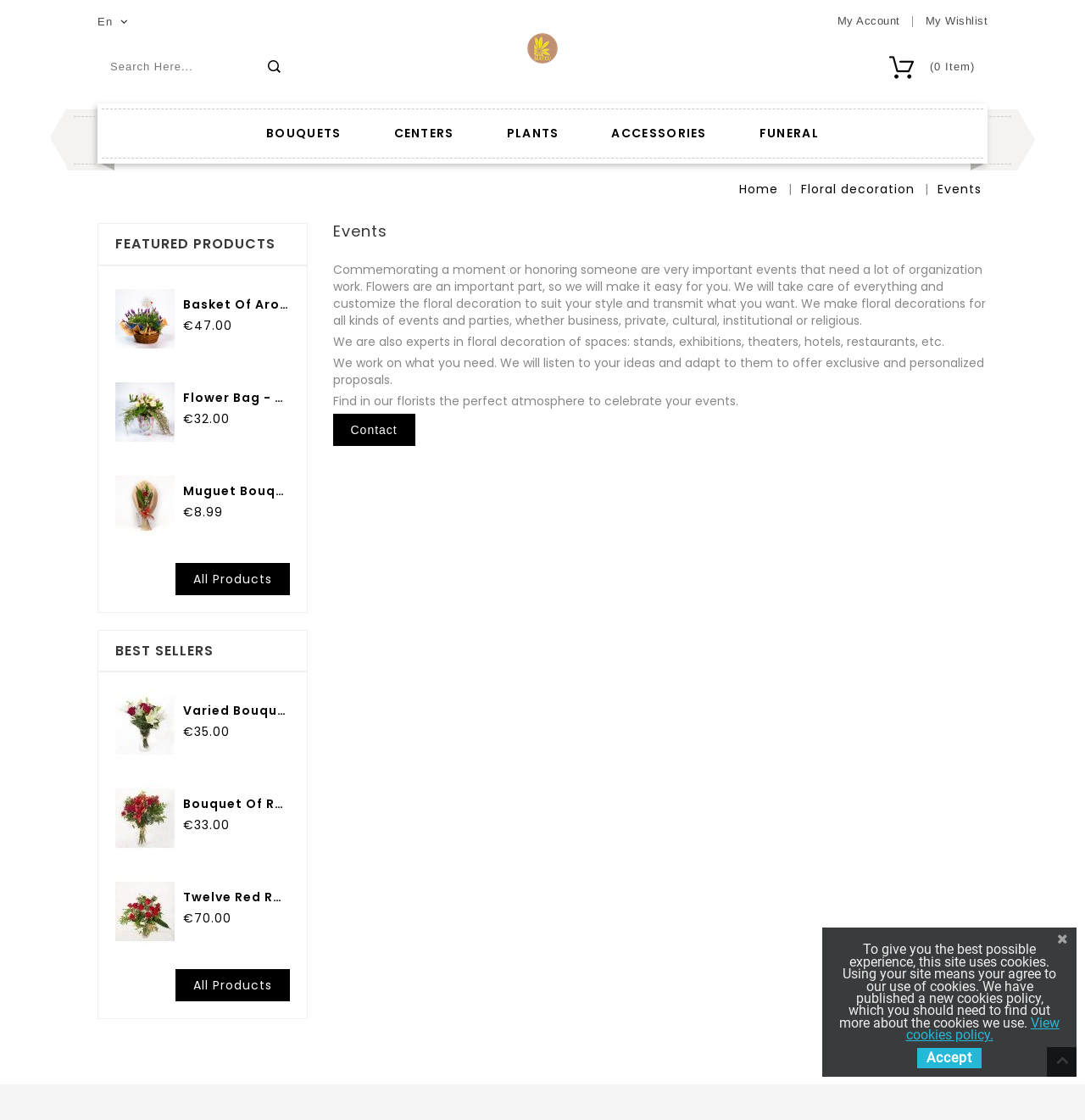Identify the bounding box coordinates of the specific part of the webpage to click to complete this instruction: "View My Wishlist".

[0.853, 0.013, 0.91, 0.024]